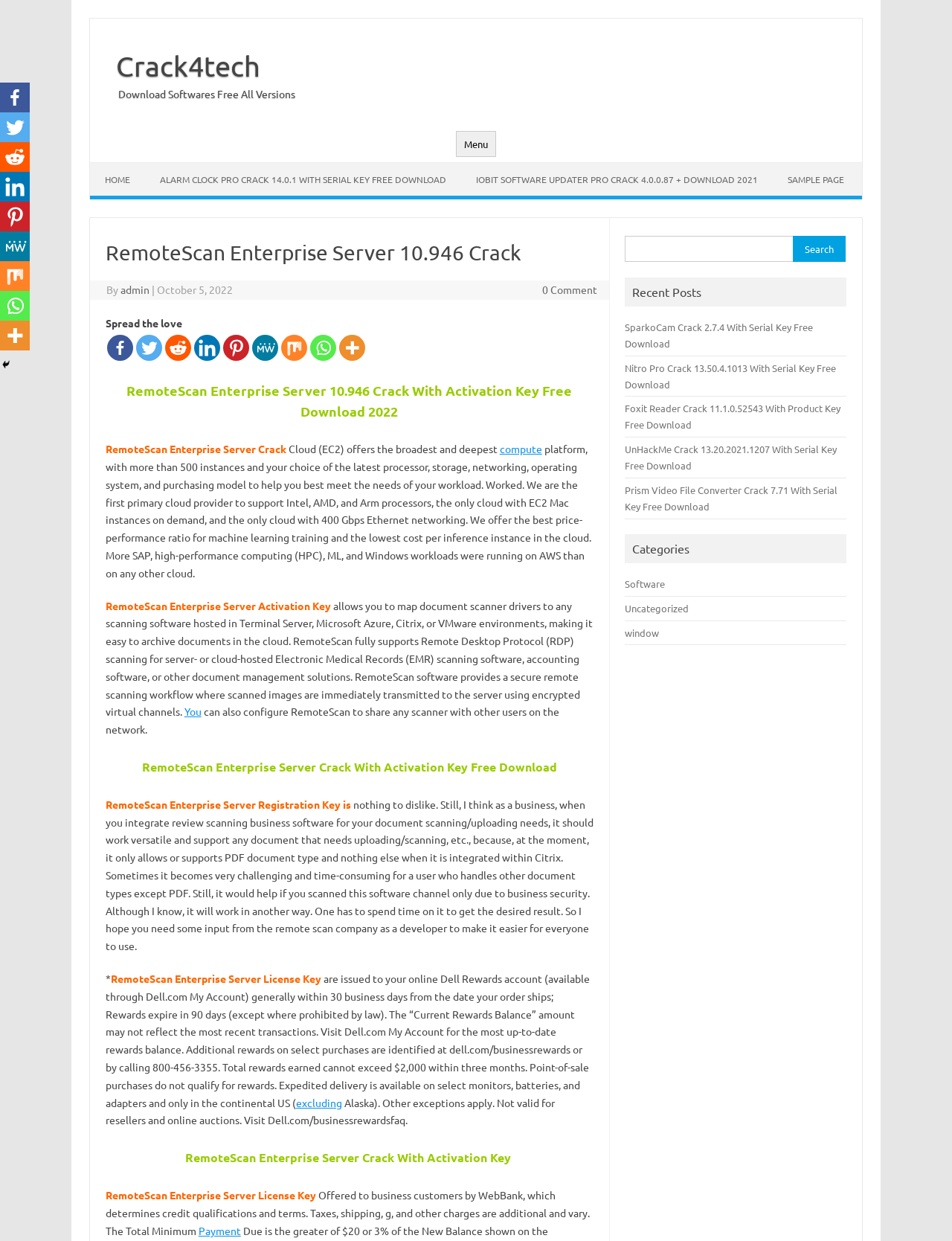Find the bounding box coordinates for the area that must be clicked to perform this action: "Click on the 'RemoteScan Enterprise Server 10.946 Crack' link".

[0.111, 0.194, 0.623, 0.214]